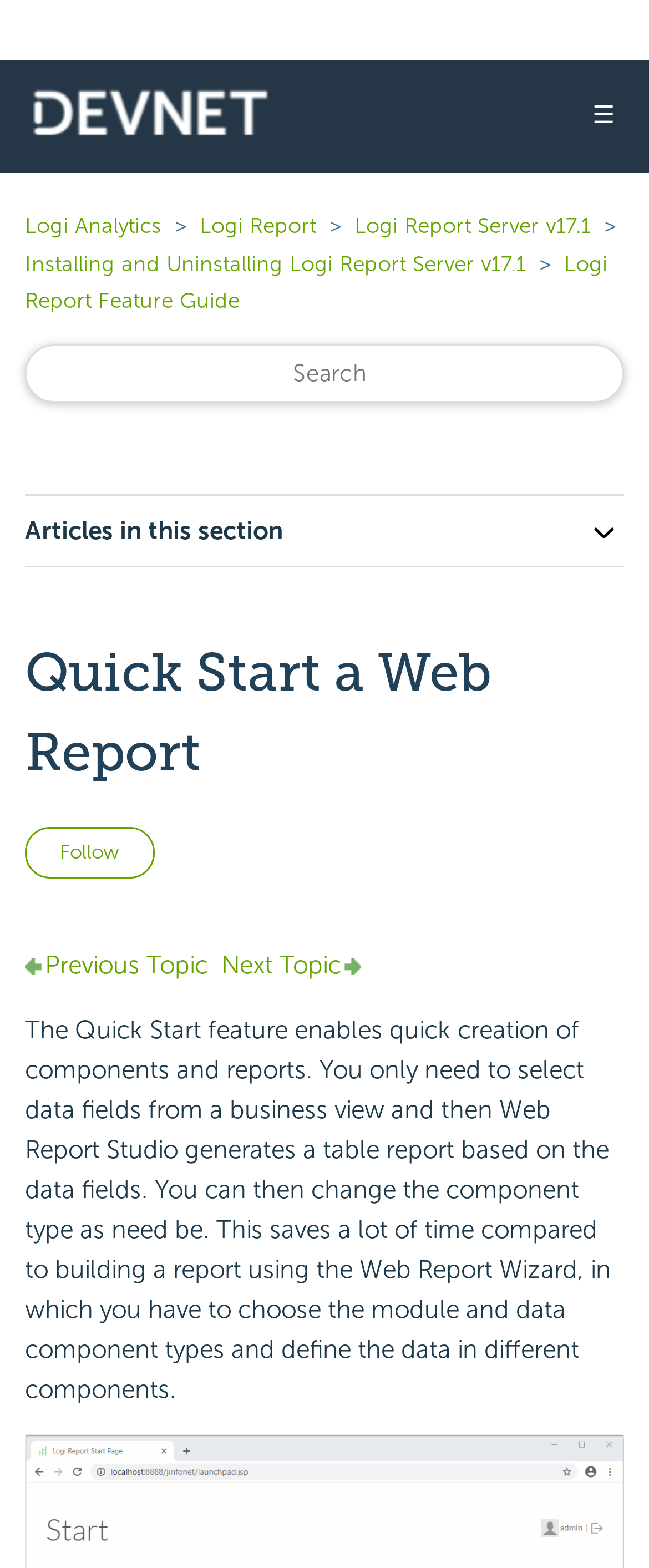From the element description: "aria-label="Search" name="query" placeholder="Search"", extract the bounding box coordinates of the UI element. The coordinates should be expressed as four float numbers between 0 and 1, in the order [left, top, right, bottom].

[0.038, 0.219, 0.962, 0.256]